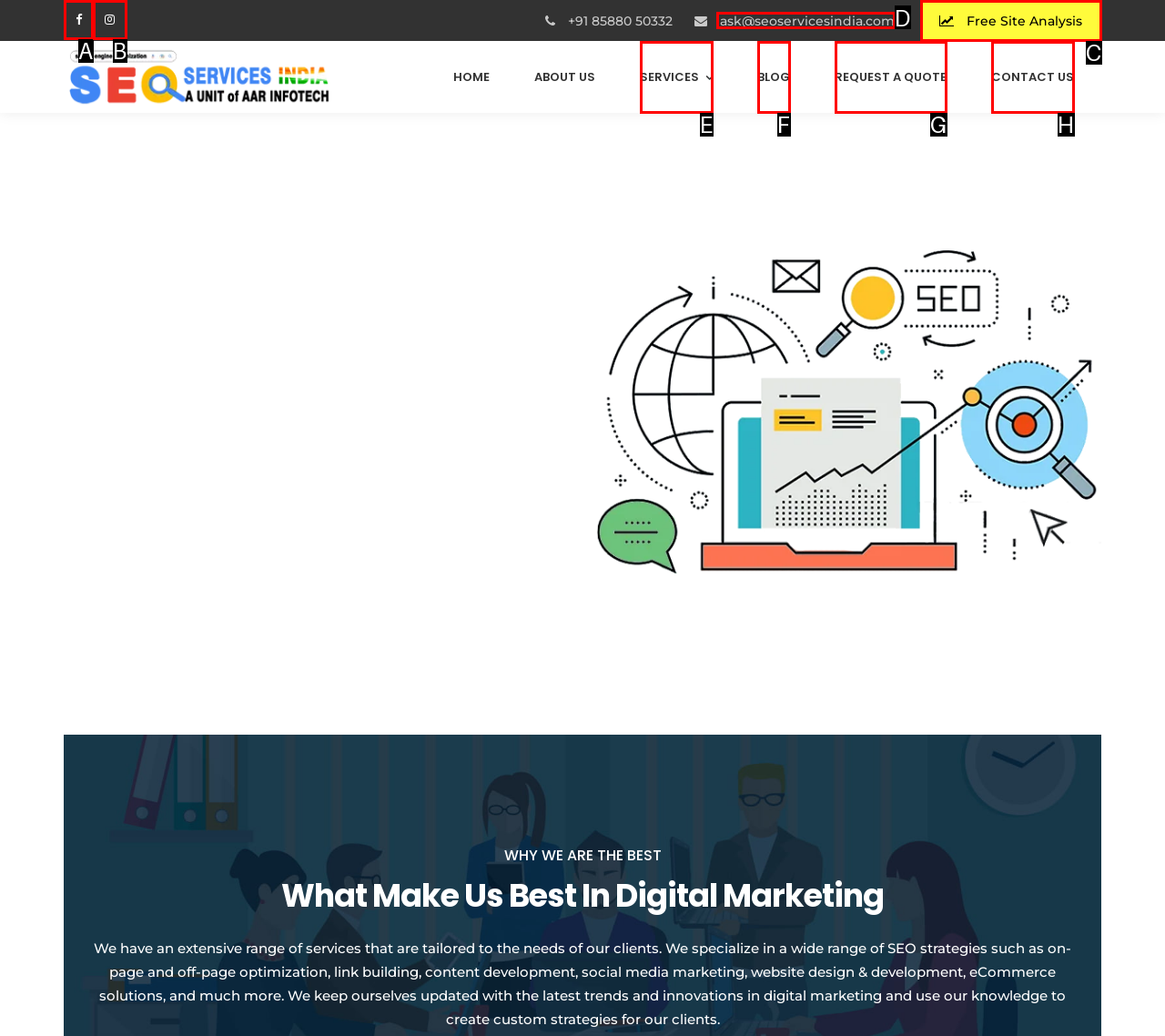Identify the letter of the UI element I need to click to carry out the following instruction: Send an email to ask@seoservicesindia.com

D